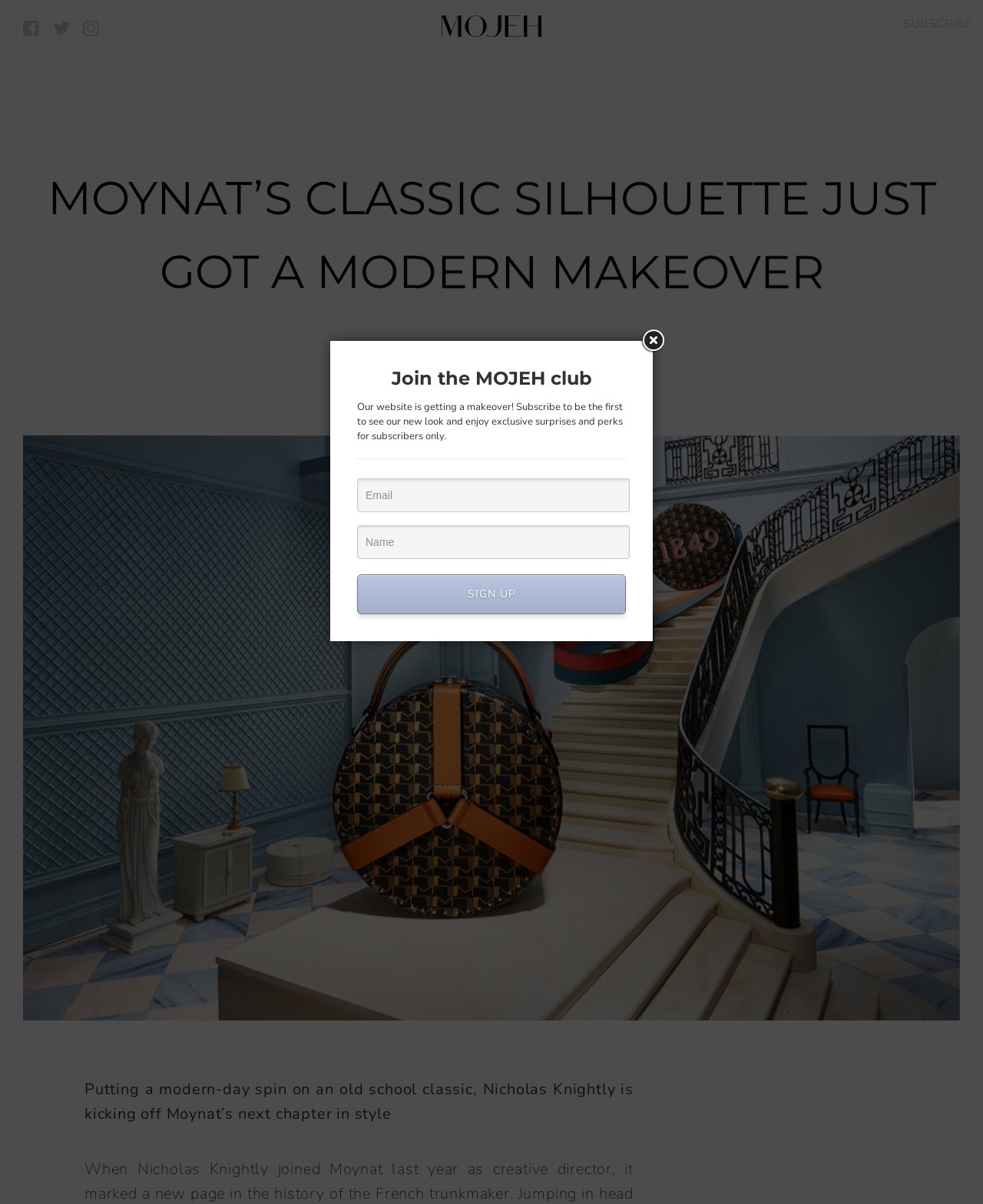Extract the main heading from the webpage content.

MOYNAT’S CLASSIC SILHOUETTE JUST GOT A MODERN MAKEOVER